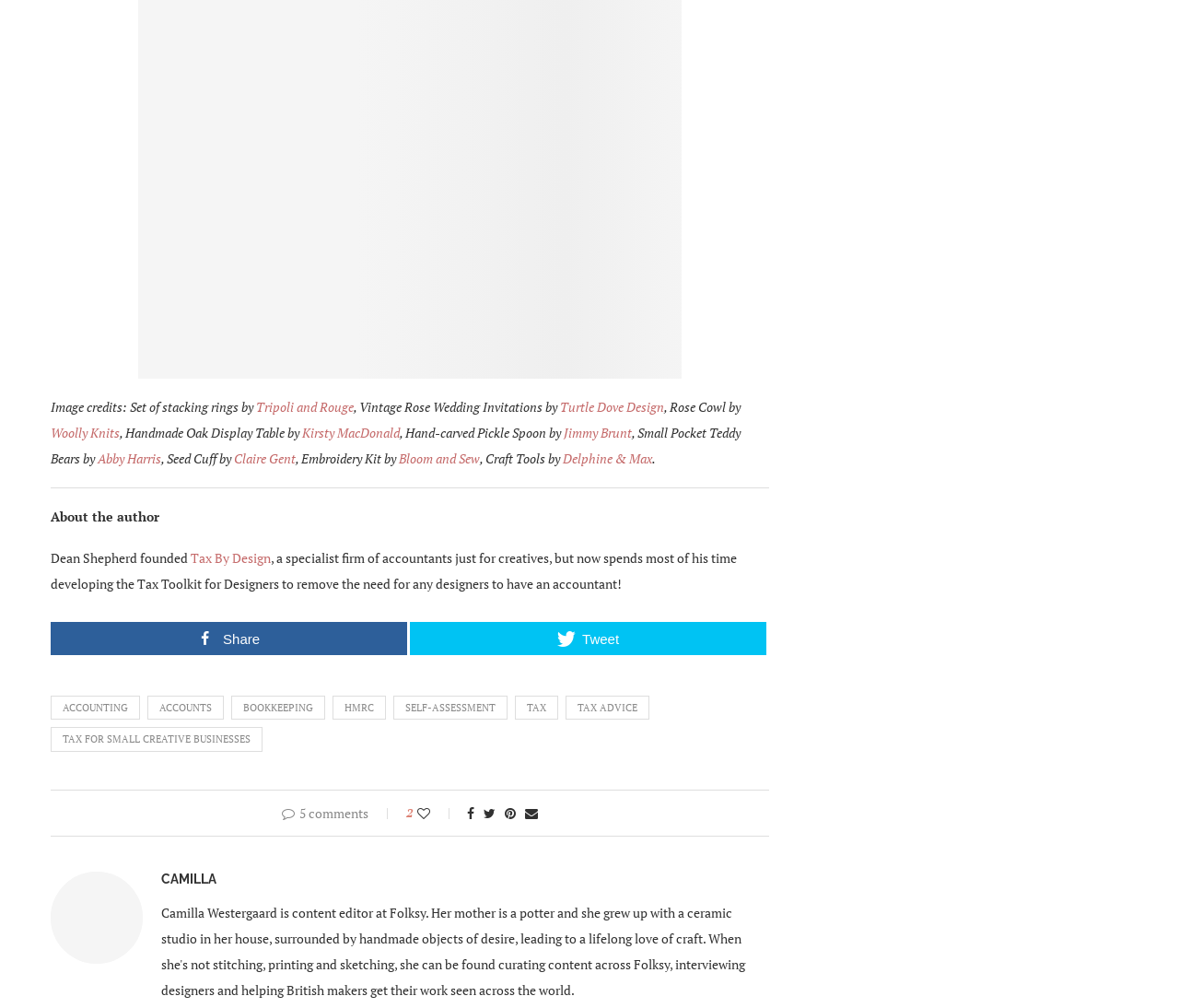Please specify the bounding box coordinates of the clickable region necessary for completing the following instruction: "Click on the link to Tax By Design". The coordinates must consist of four float numbers between 0 and 1, i.e., [left, top, right, bottom].

[0.162, 0.545, 0.23, 0.562]